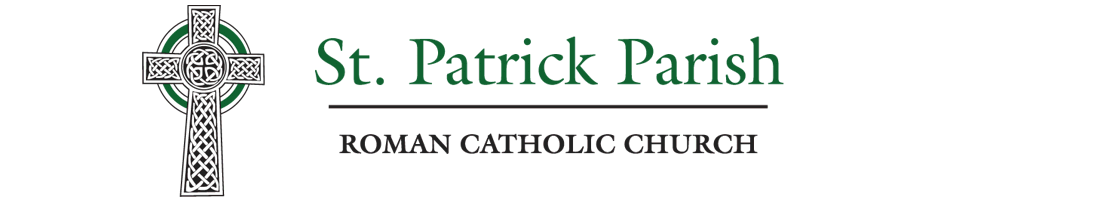Provide a thorough description of the contents of the image.

The image showcases the logo of St. Patrick Parish, highlighting its identity as a Roman Catholic Church. The design features a prominent Celtic cross on the left, symbolizing the rich tradition and heritage of Irish Catholicism. The text "St. Patrick Parish" is displayed in an elegant green font, conveying a sense of community and pastoral care, while "ROMAN CATHOLIC CHURCH" is presented in a classic black font, emphasizing the church's denomination. This visual representation reflects the church's commitment to faith, community, and cultural heritage.